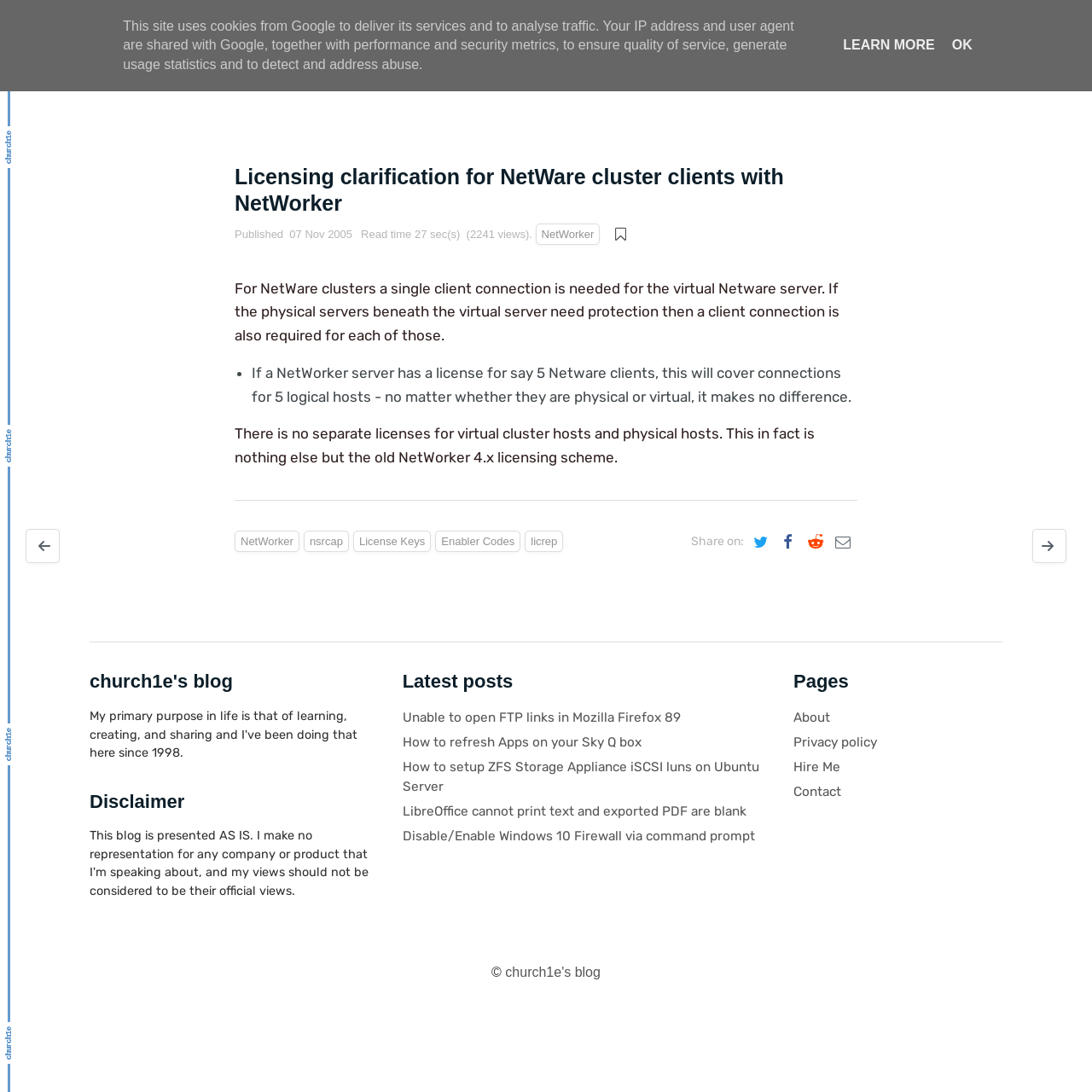How many seconds does it take to read the article?
Based on the image, respond with a single word or phrase.

27 sec(s)